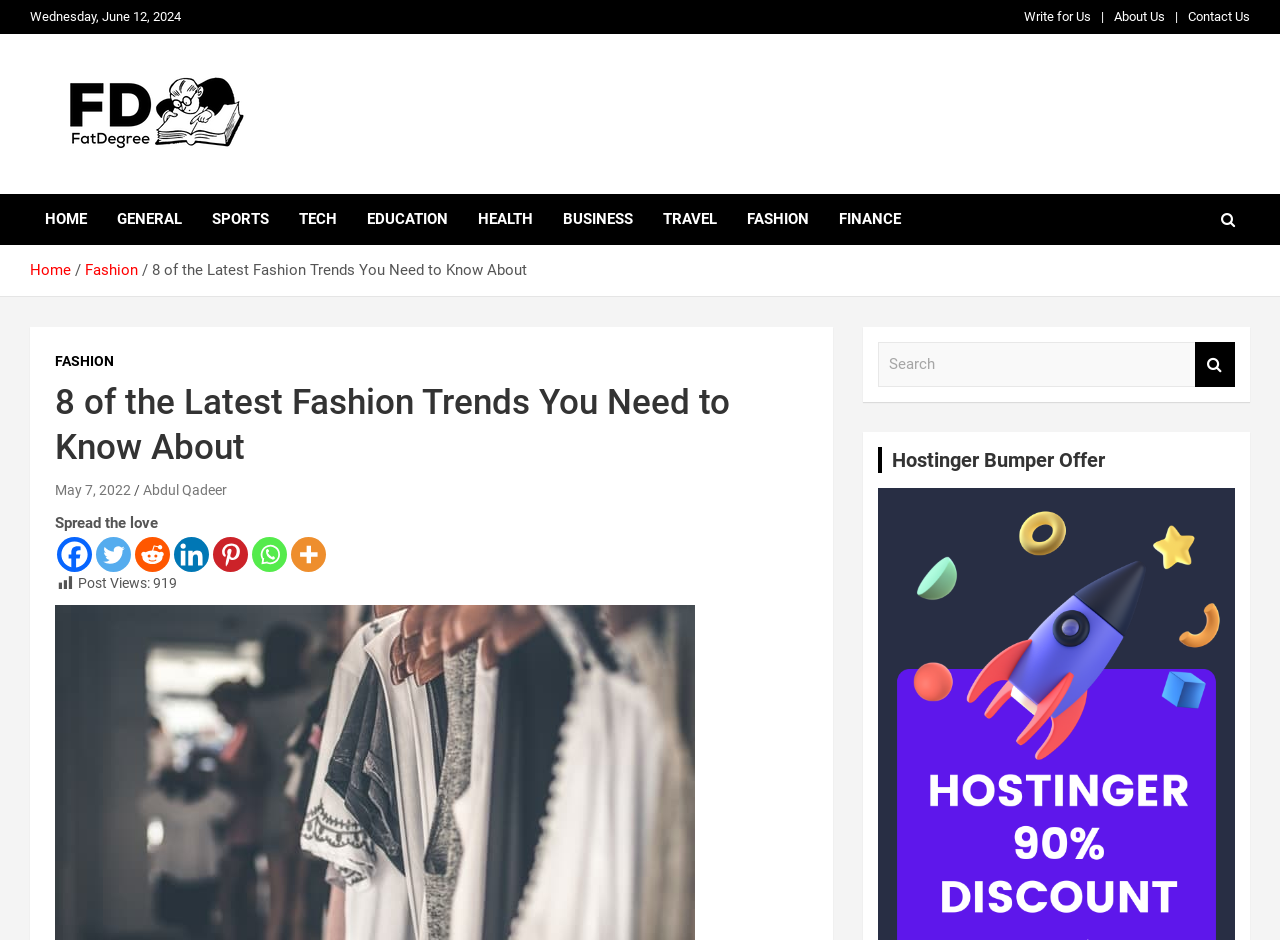What is the date of the article?
Answer the question with a single word or phrase derived from the image.

Wednesday, June 12, 2024